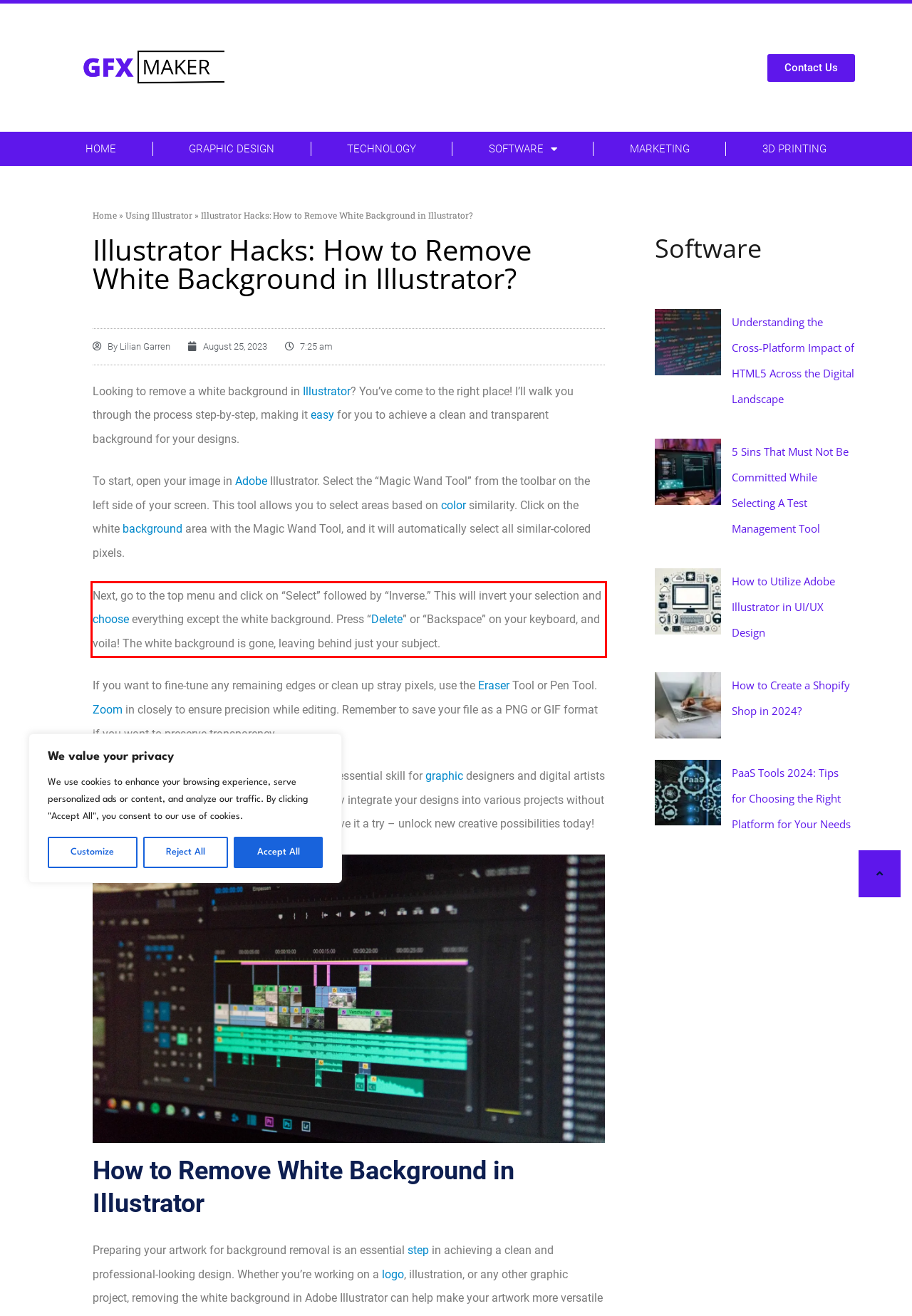Please examine the webpage screenshot and extract the text within the red bounding box using OCR.

Next, go to the top menu and click on “Select” followed by “Inverse.” This will invert your selection and choose everything except the white background. Press “Delete” or “Backspace” on your keyboard, and voila! The white background is gone, leaving behind just your subject.